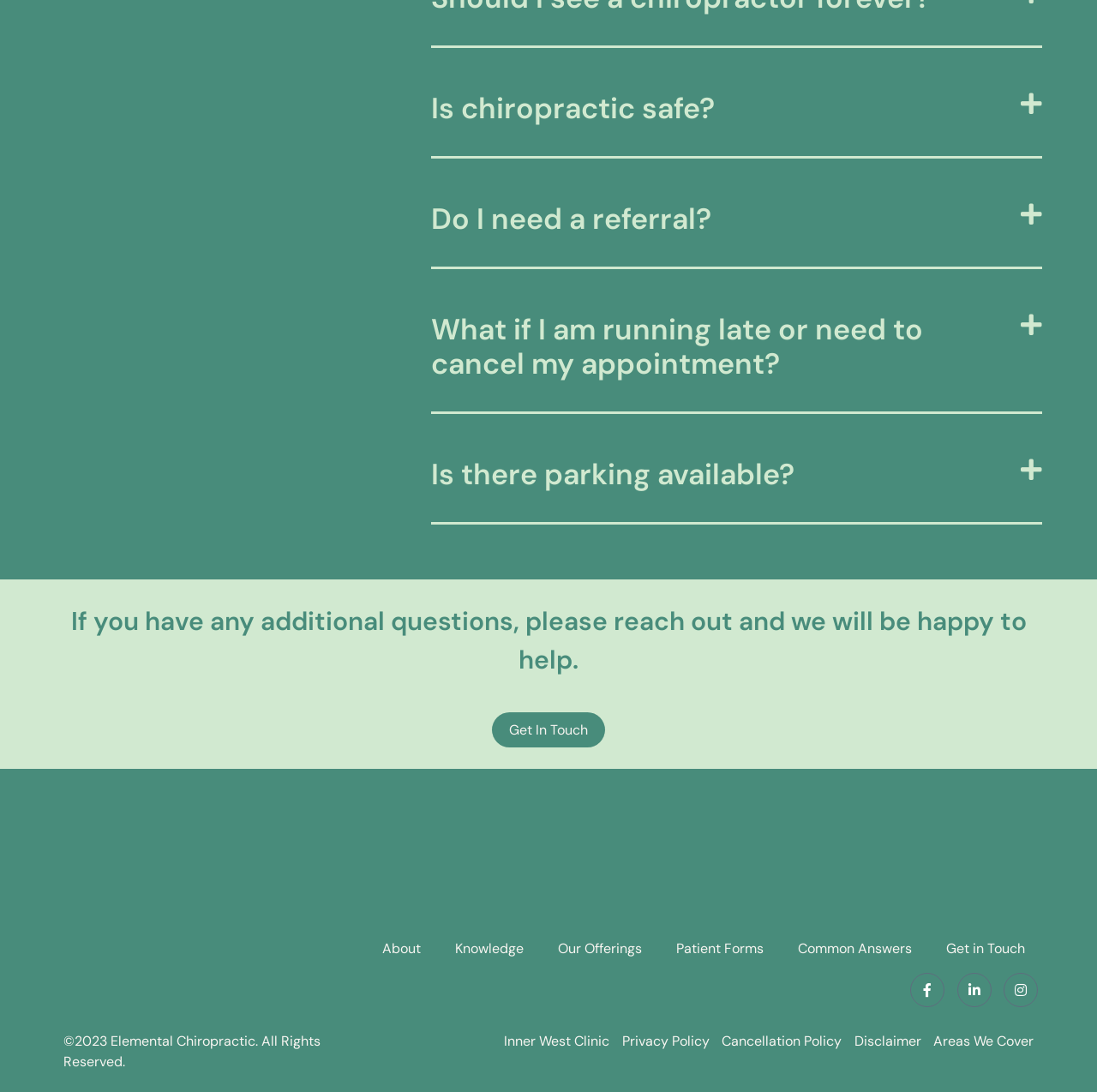How can I contact the clinic?
Could you please answer the question thoroughly and with as much detail as possible?

I can see that there is a link 'Get in Touch' on the webpage, which suggests that it is a way to contact the clinic. Additionally, there is a static text that says 'If you have any additional questions, please reach out and we will be happy to help.' This implies that the clinic can be contacted through the 'Get in Touch' link.